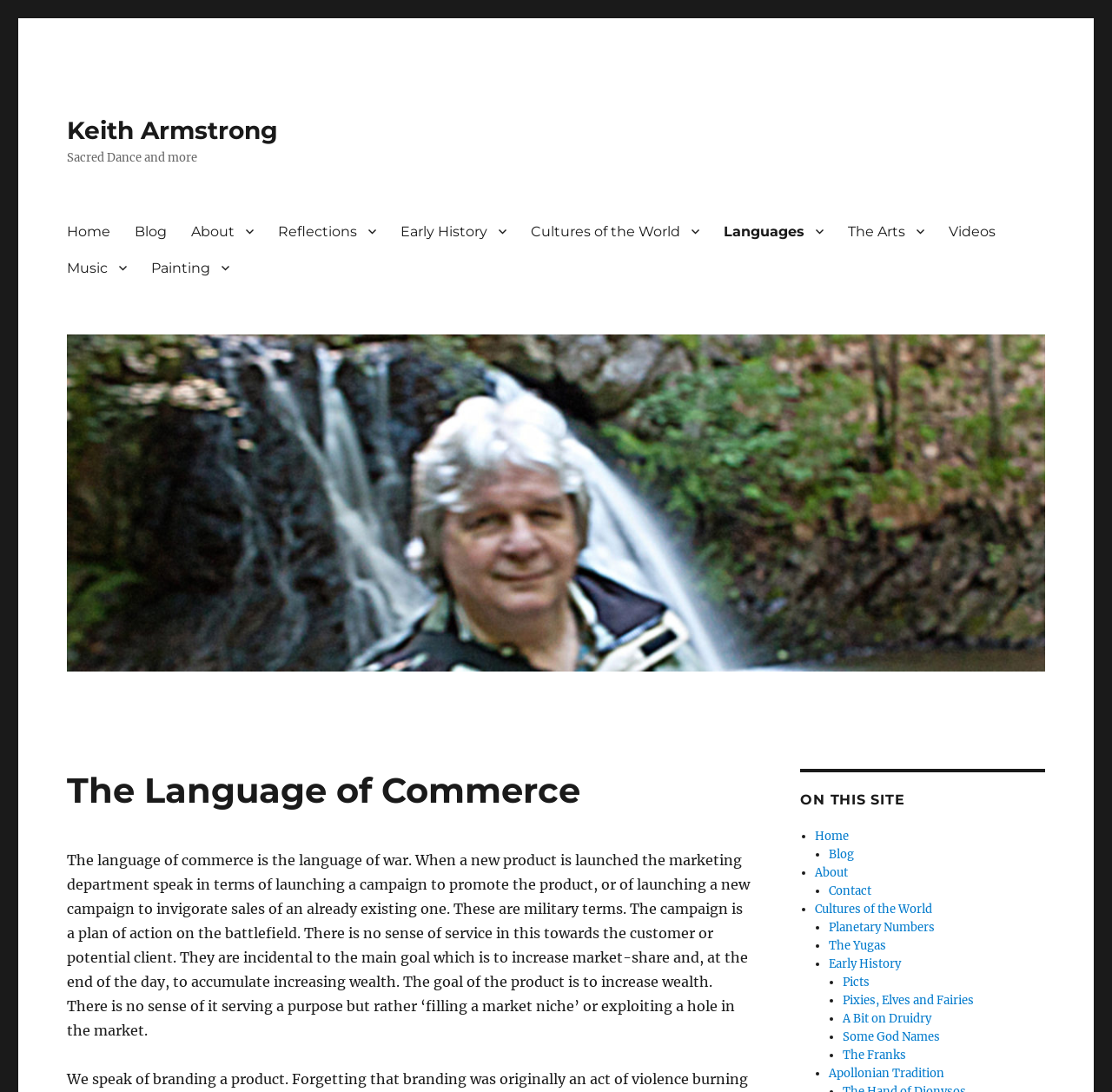Find and extract the text of the primary heading on the webpage.

The Language of Commerce